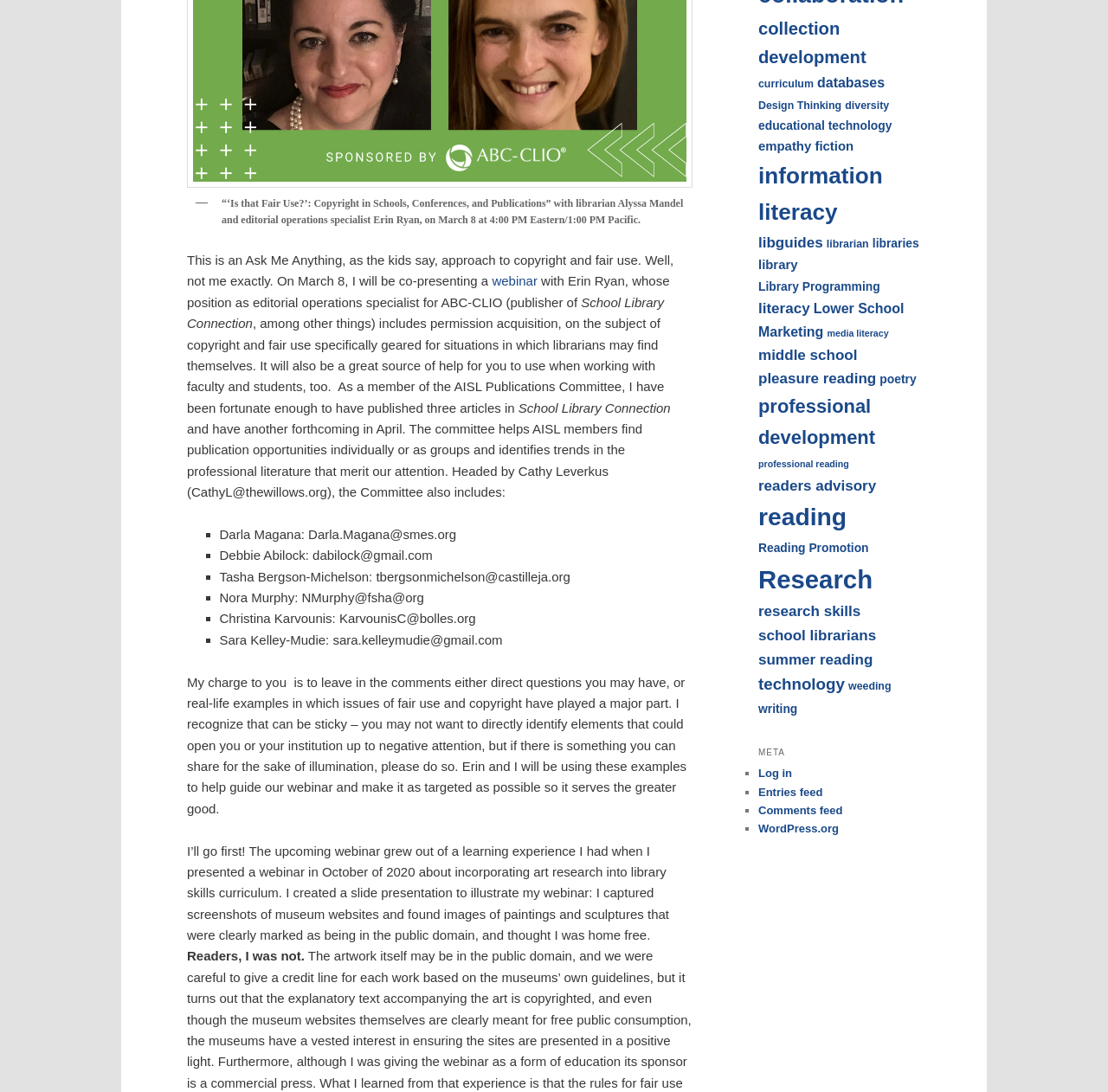Please find the bounding box coordinates in the format (top-left x, top-left y, bottom-right x, bottom-right y) for the given element description. Ensure the coordinates are floating point numbers between 0 and 1. Description: Log in

[0.684, 0.702, 0.715, 0.714]